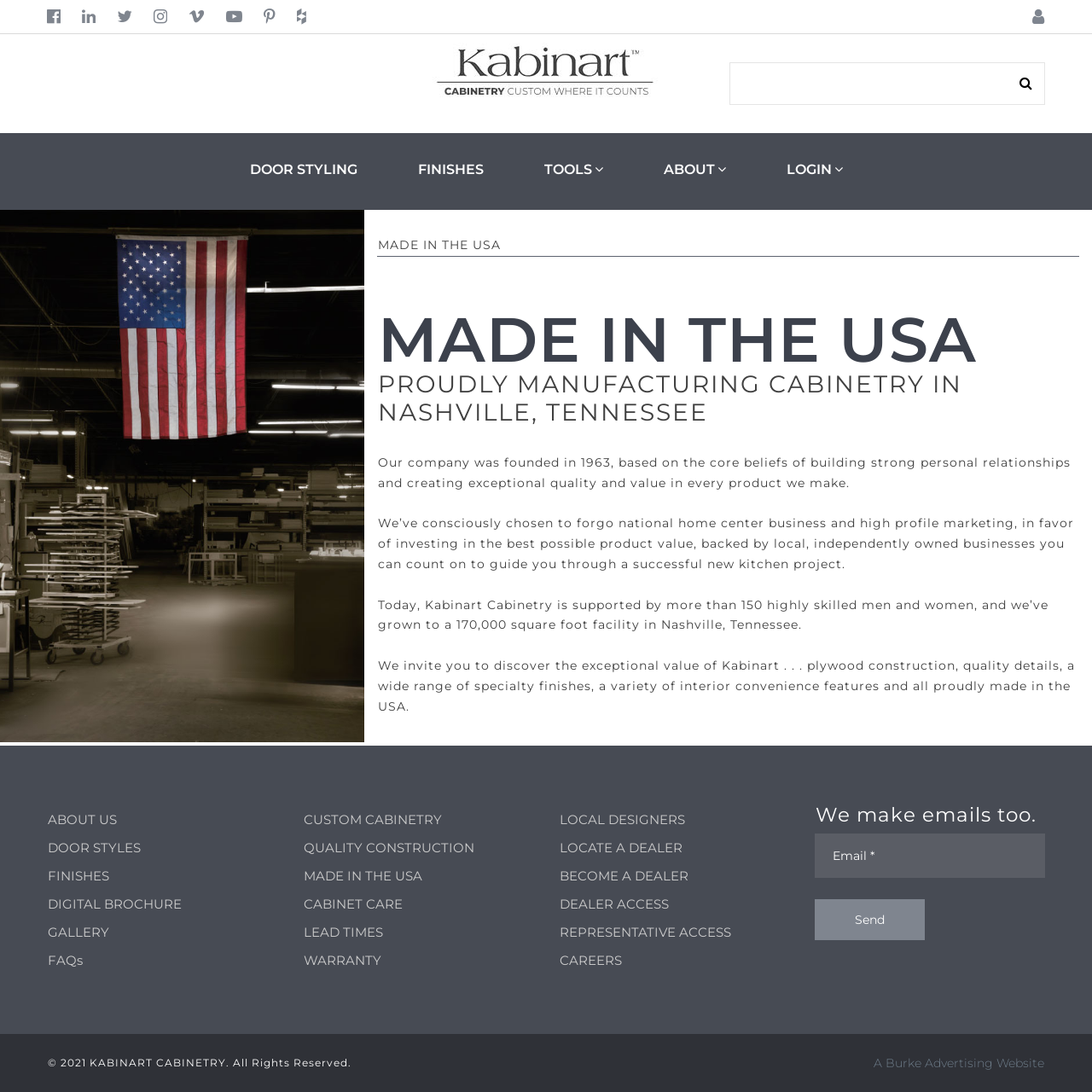Answer the question using only one word or a concise phrase: What is the facility size in square feet?

170,000